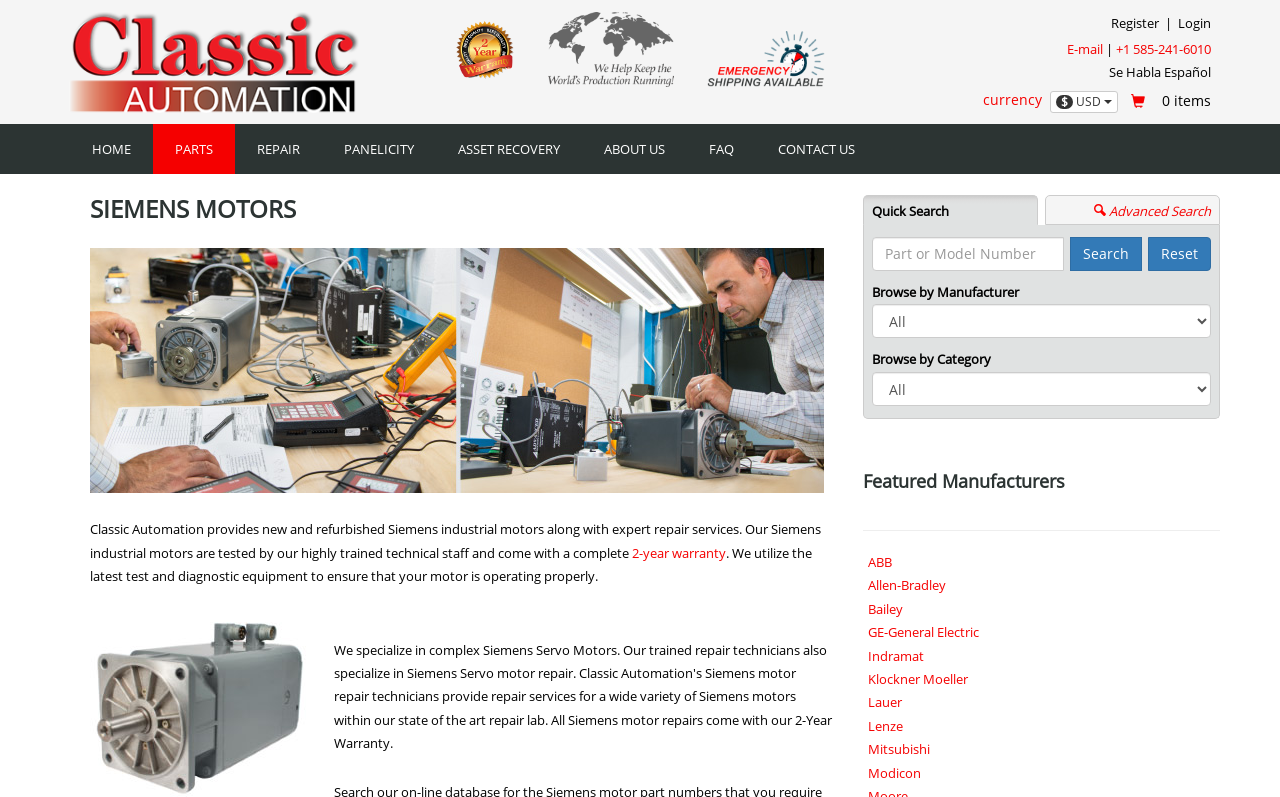Find the bounding box coordinates of the clickable area that will achieve the following instruction: "go to homepage".

None